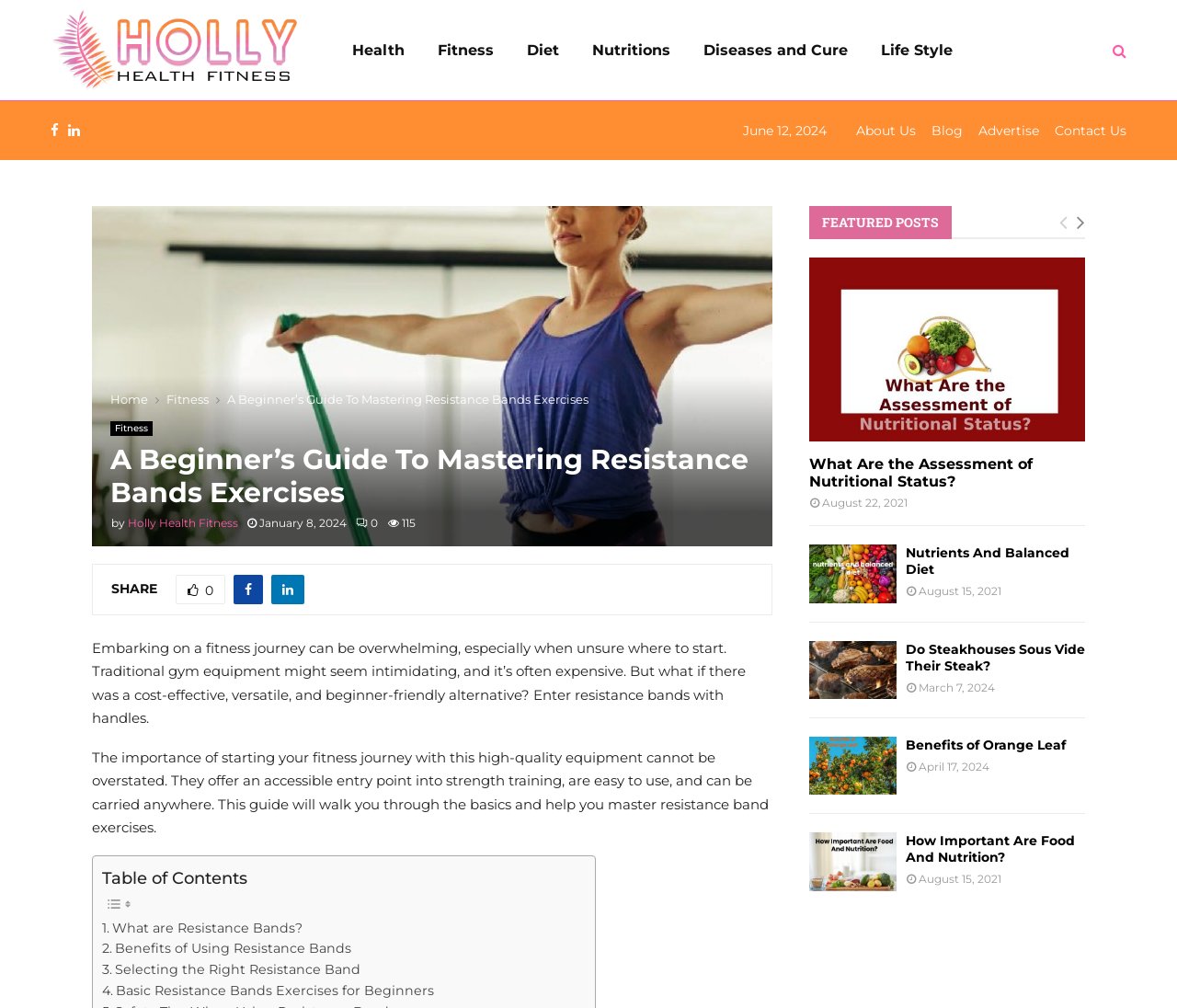Please specify the bounding box coordinates of the clickable section necessary to execute the following command: "View the 'FEATURED POSTS' section".

[0.688, 0.204, 0.809, 0.237]